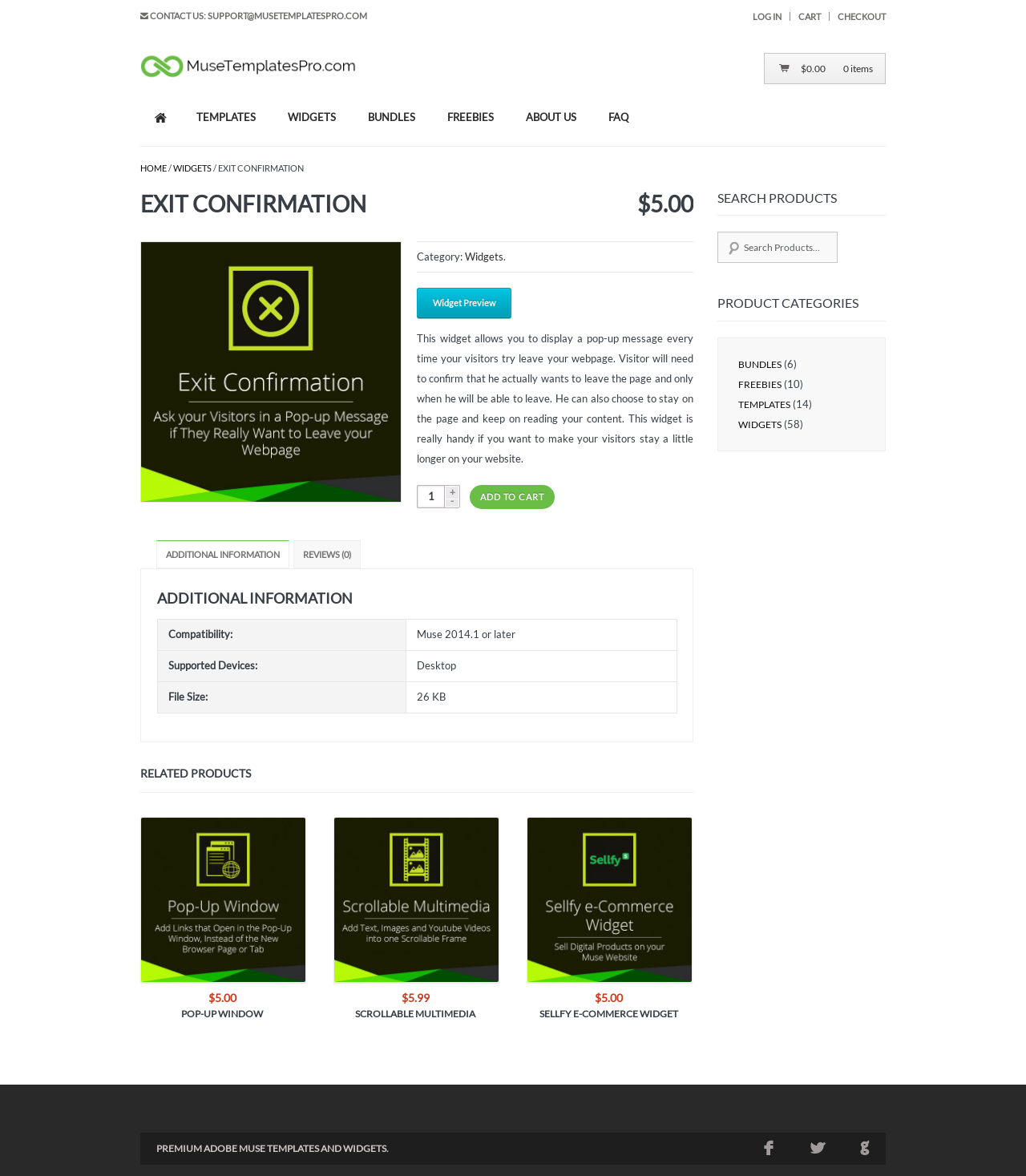Could you highlight the region that needs to be clicked to execute the instruction: "Add the 'Exit Confirmation' widget to cart"?

[0.458, 0.412, 0.541, 0.433]